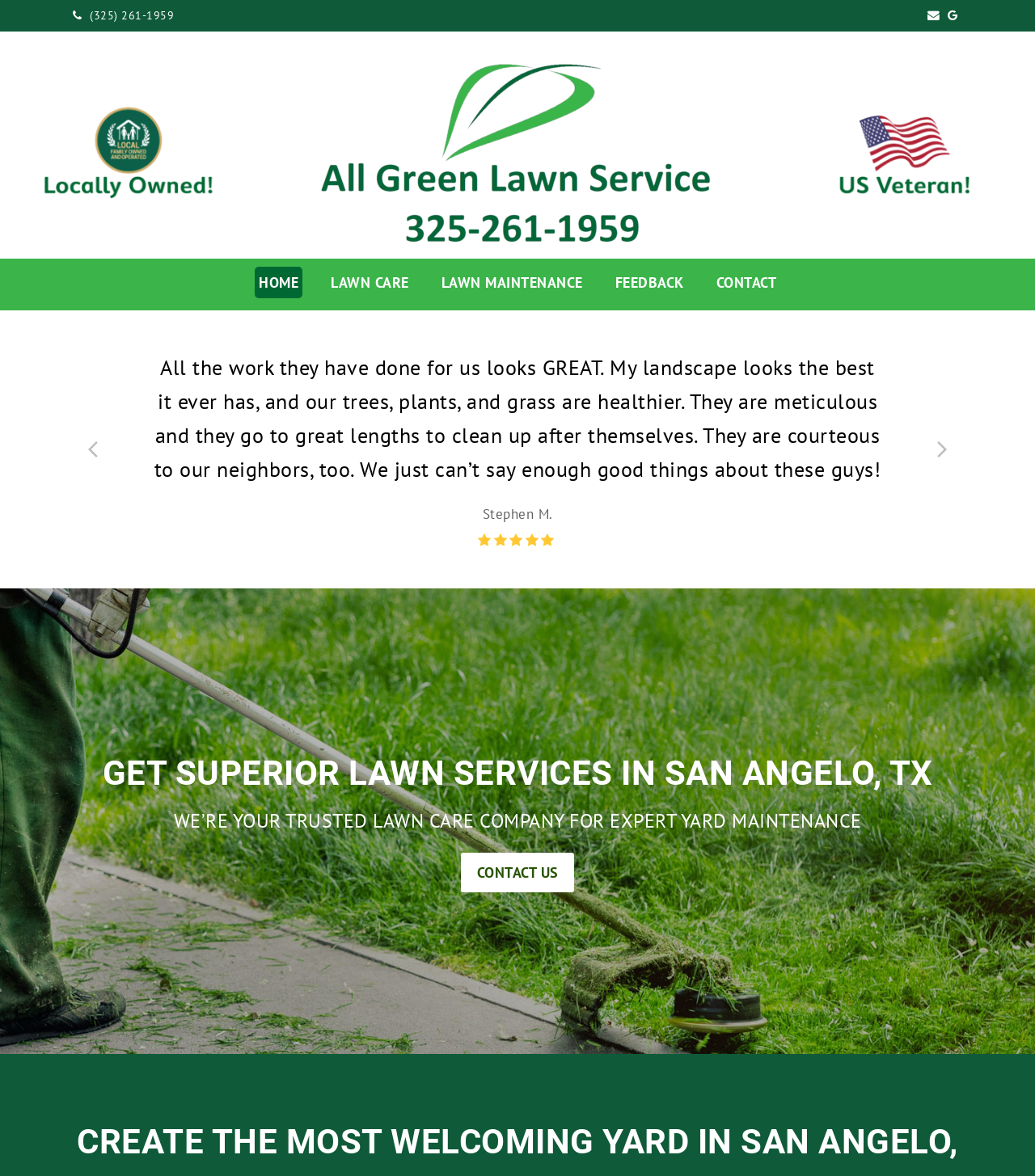Please locate the bounding box coordinates of the element's region that needs to be clicked to follow the instruction: "Click the 'CONTACT US' button". The bounding box coordinates should be provided as four float numbers between 0 and 1, i.e., [left, top, right, bottom].

[0.445, 0.725, 0.555, 0.759]